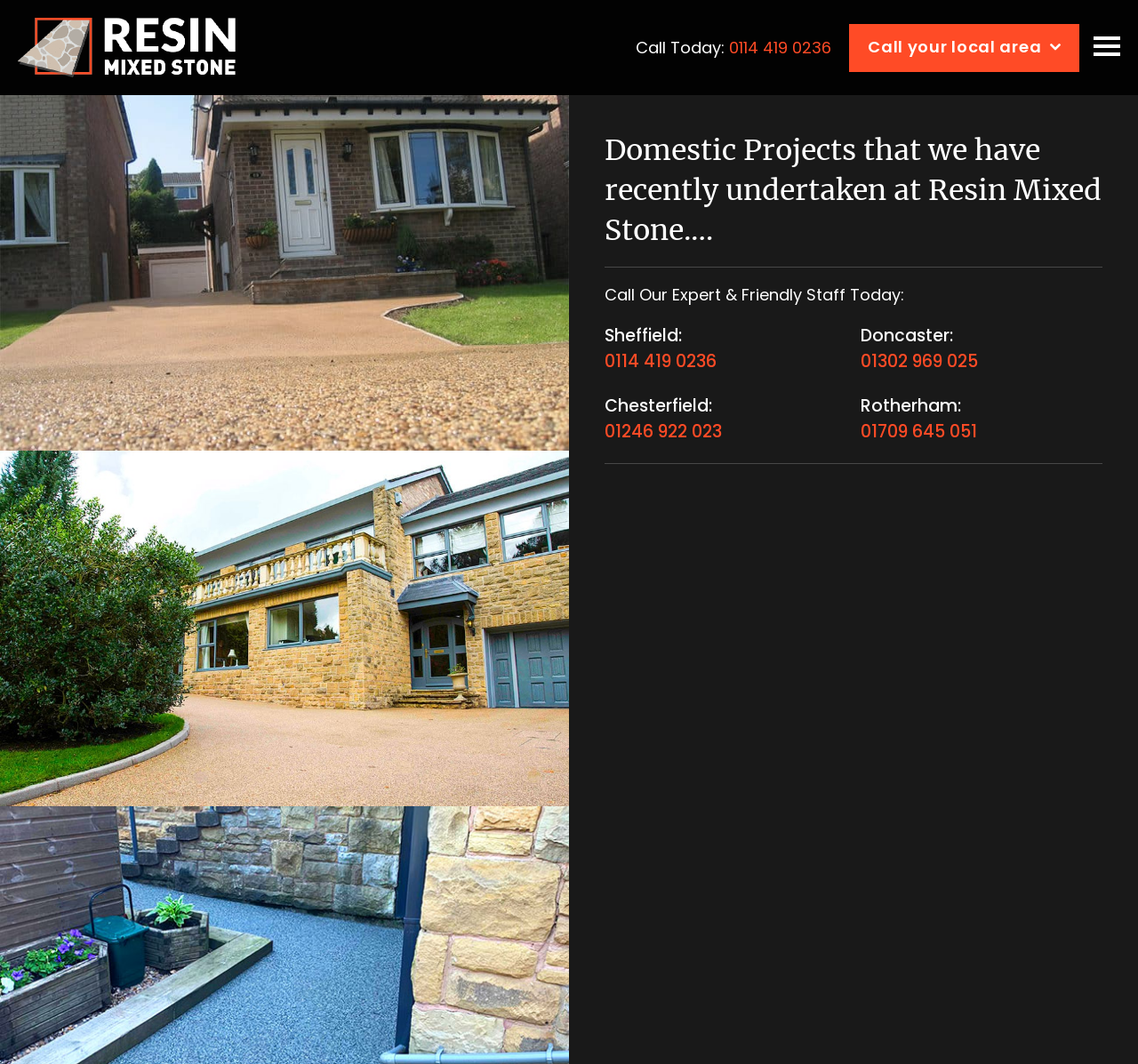Find the bounding box coordinates of the area that needs to be clicked in order to achieve the following instruction: "View Sheffield contact information". The coordinates should be specified as four float numbers between 0 and 1, i.e., [left, top, right, bottom].

[0.531, 0.307, 0.744, 0.351]